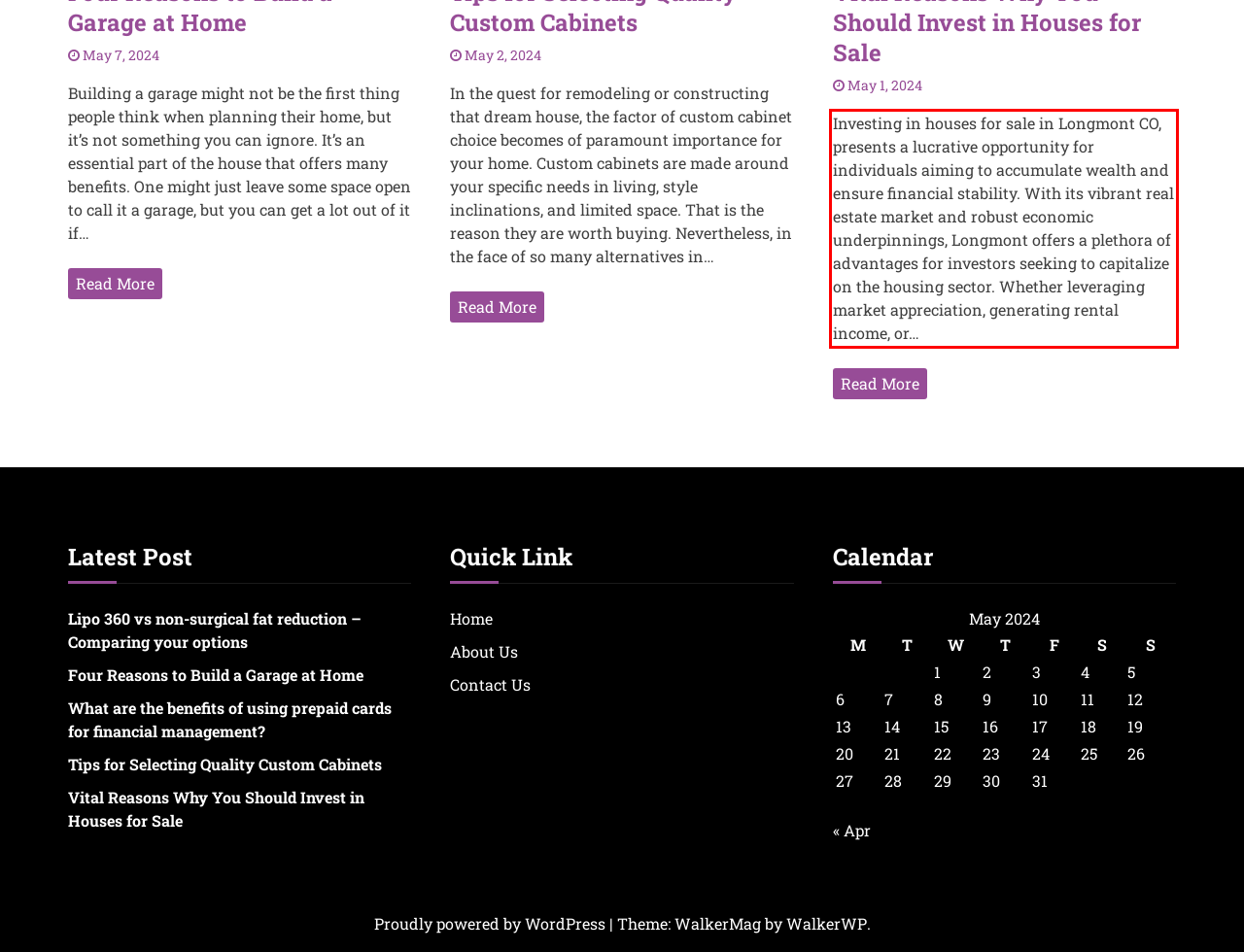You are presented with a webpage screenshot featuring a red bounding box. Perform OCR on the text inside the red bounding box and extract the content.

Investing in houses for sale in Longmont CO, presents a lucrative opportunity for individuals aiming to accumulate wealth and ensure financial stability. With its vibrant real estate market and robust economic underpinnings, Longmont offers a plethora of advantages for investors seeking to capitalize on the housing sector. Whether leveraging market appreciation, generating rental income, or…